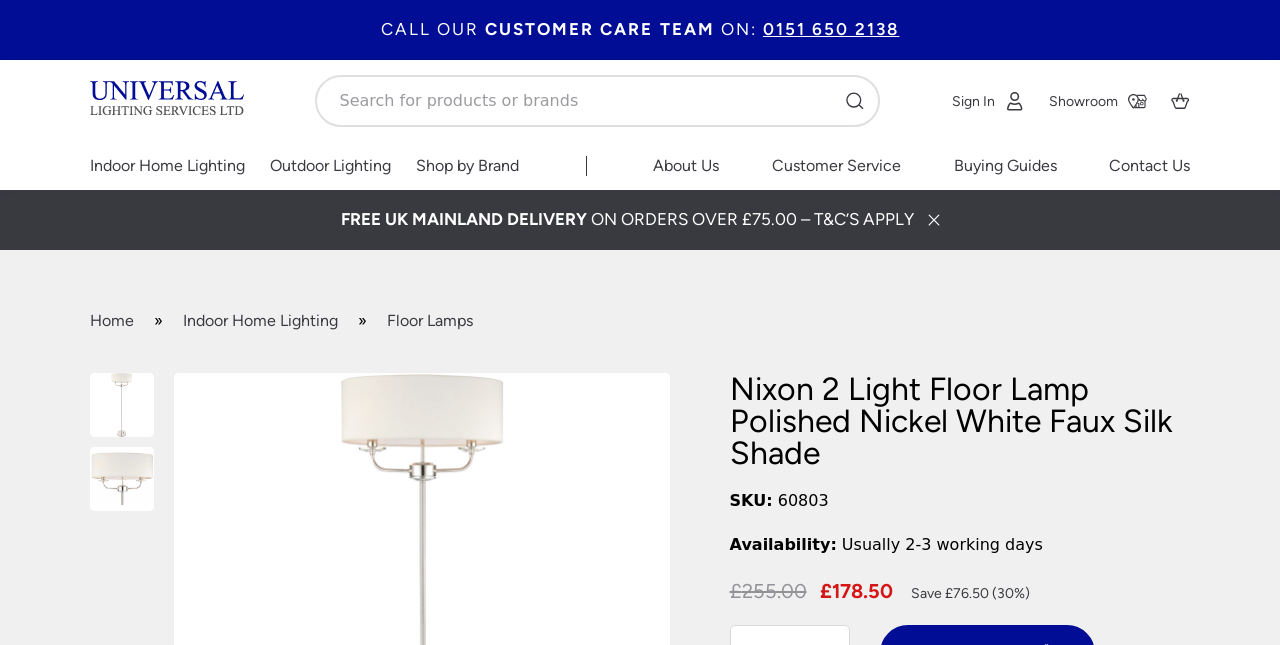Find the bounding box coordinates of the area to click in order to follow the instruction: "Search for products or brands".

[0.246, 0.116, 0.688, 0.198]